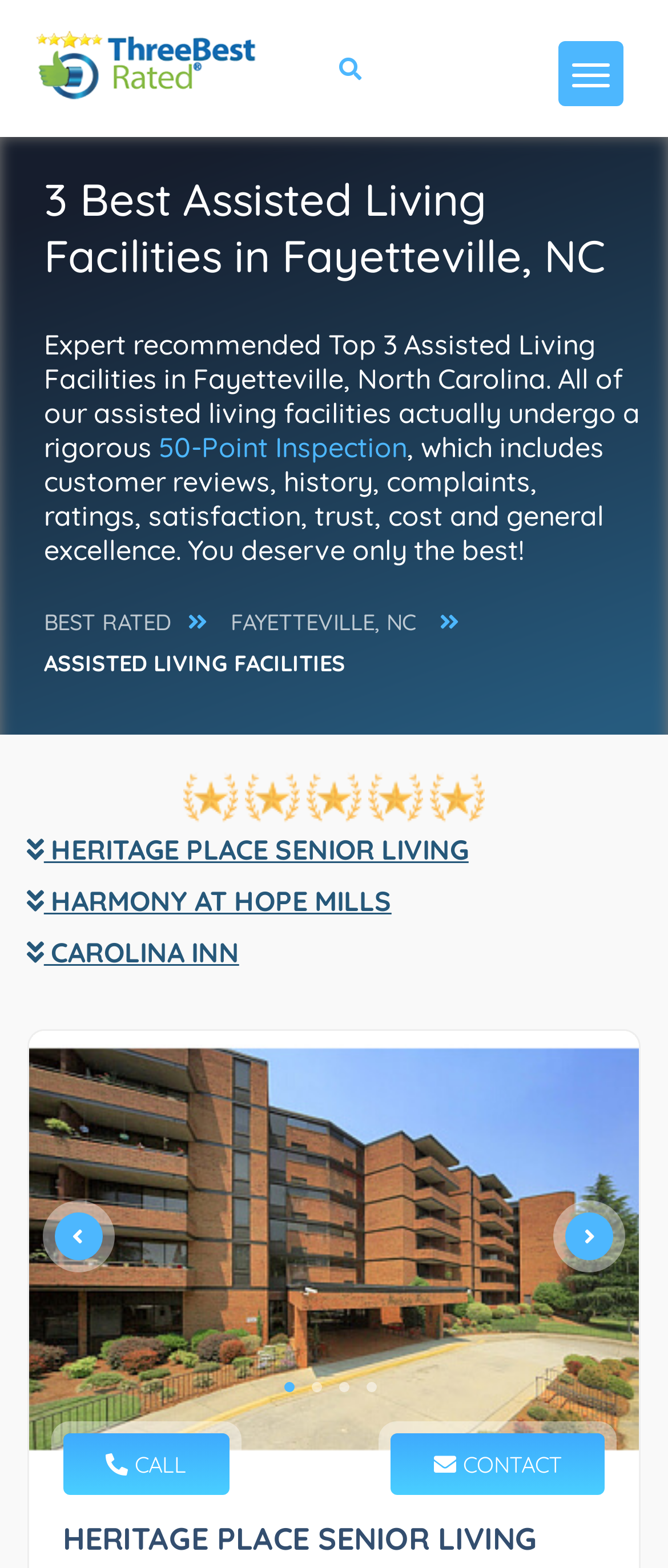Identify and extract the main heading from the webpage.

3 Best Assisted Living Facilities in Fayetteville, NC